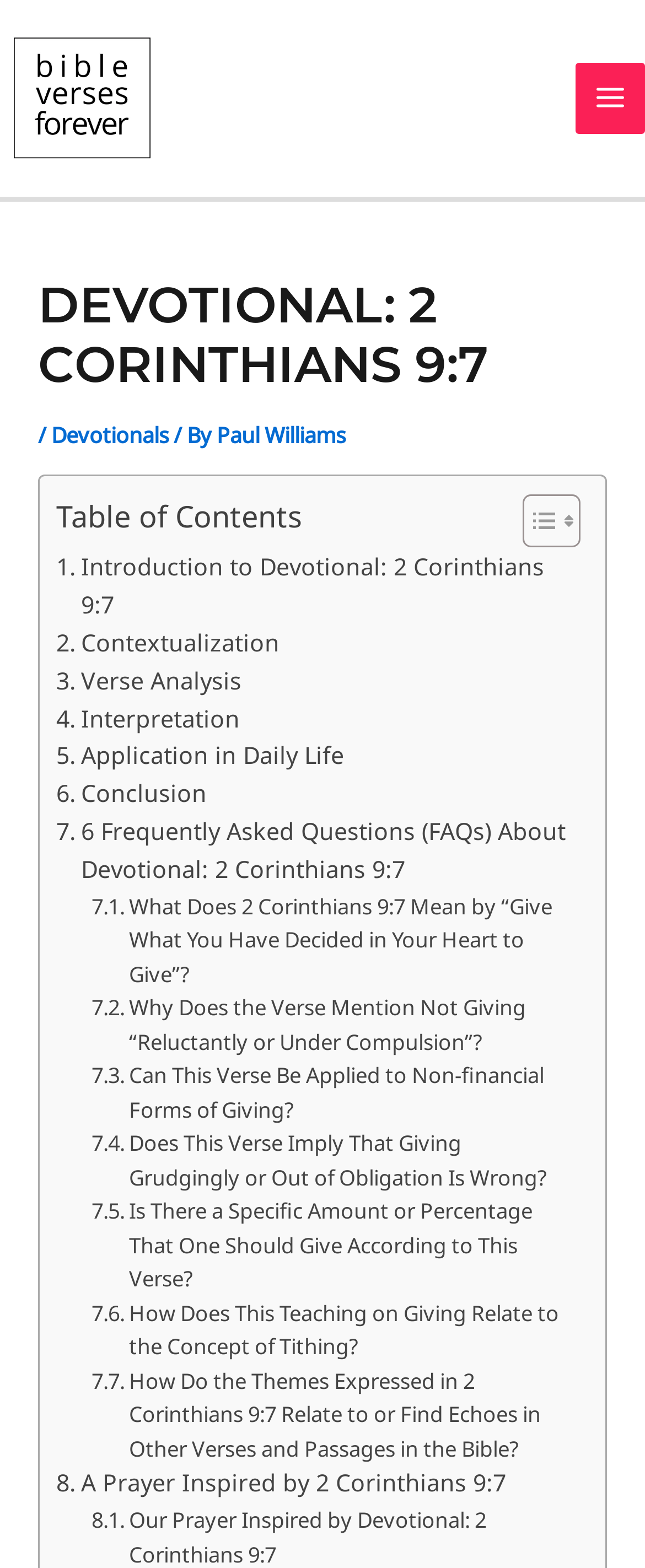Identify the bounding box coordinates of the part that should be clicked to carry out this instruction: "Click on the 'MAIN MENU' button".

[0.891, 0.04, 1.0, 0.085]